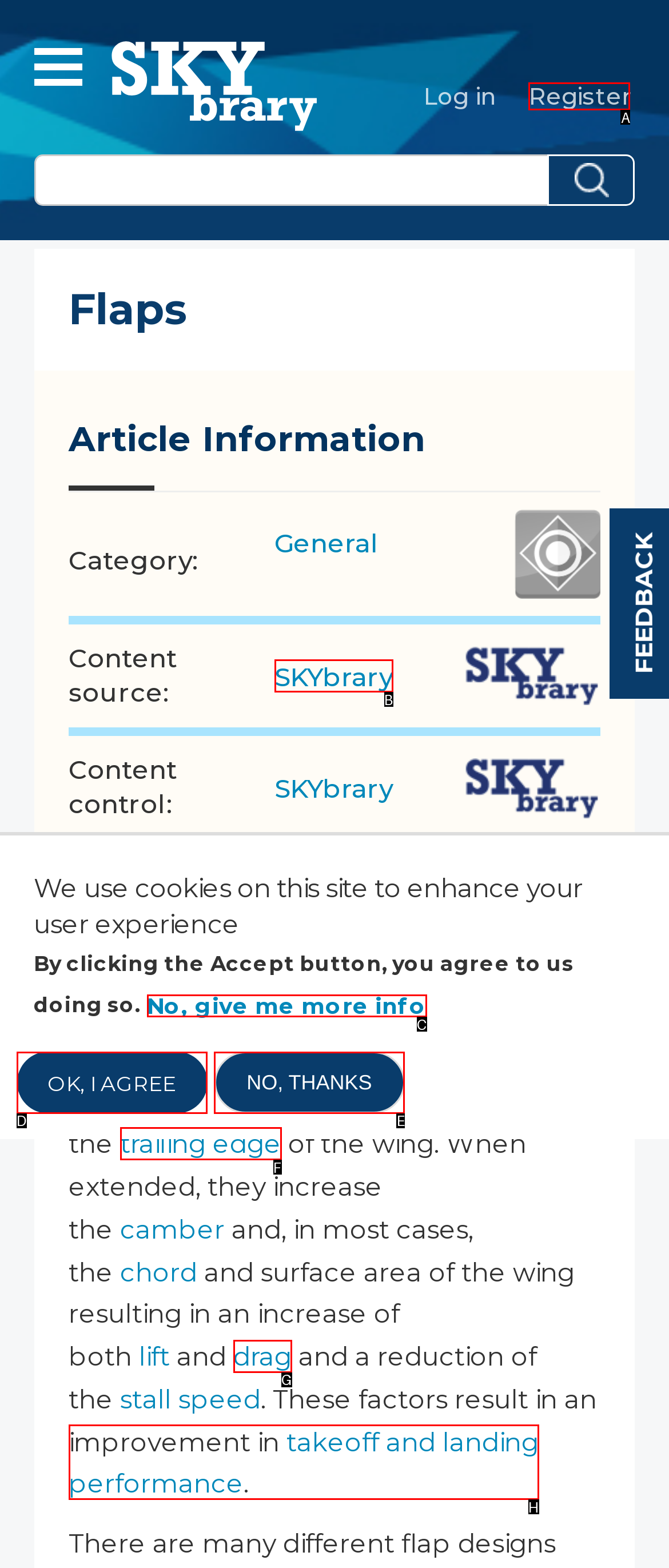Examine the description: No, give me more info and indicate the best matching option by providing its letter directly from the choices.

C